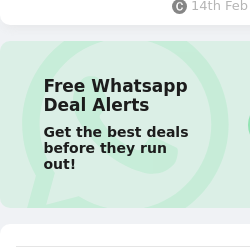What type of deals are users notified about?
Please give a detailed and elaborate answer to the question based on the image.

The 'Free WhatsApp Deal Alerts' service provides users with timely notifications about exclusive offers, discounts, and special deals, helping them stay updated and take advantage of the best deals before they run out.